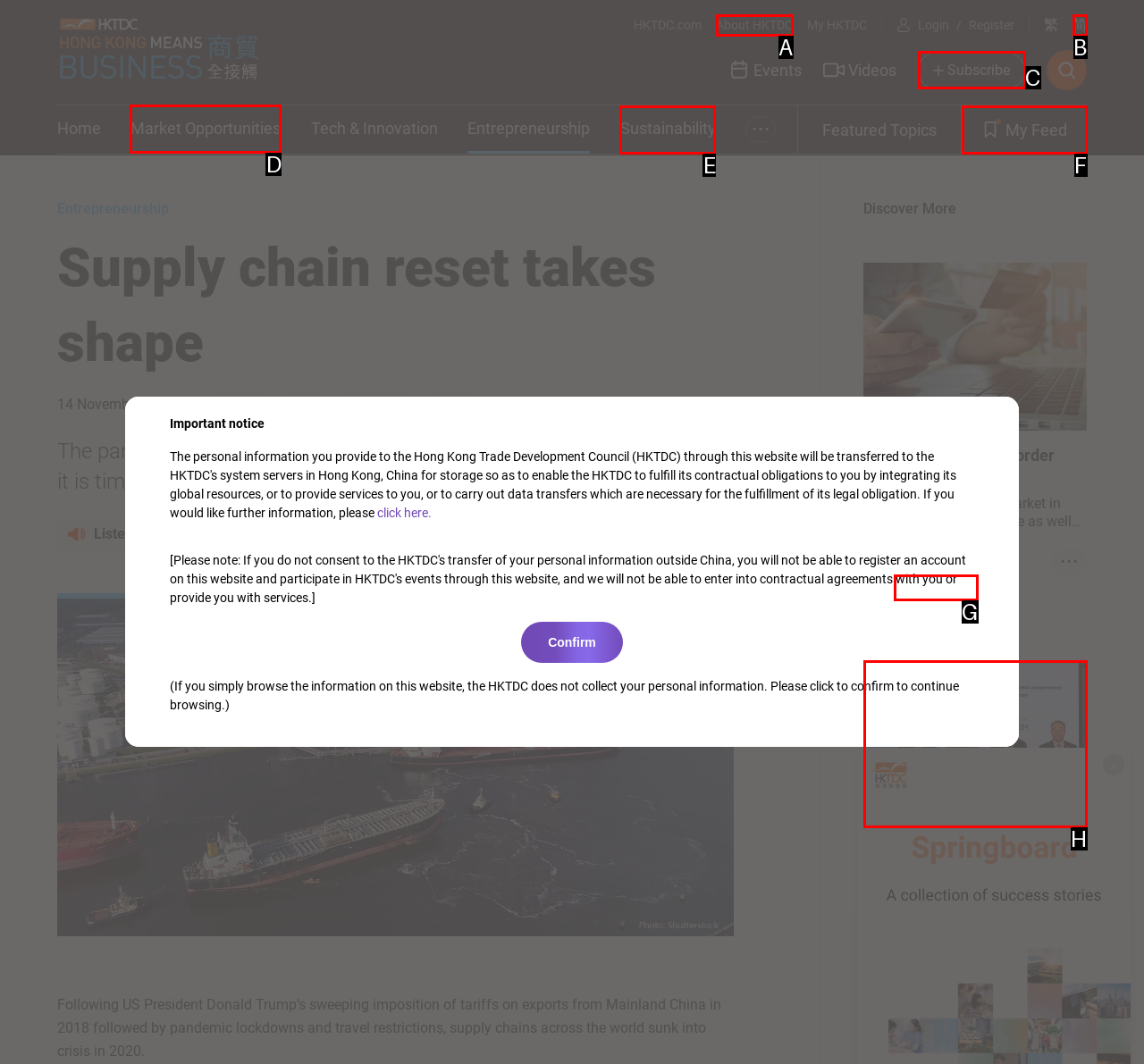Identify the correct UI element to click for the following task: Explore 'Market Opportunities' Choose the option's letter based on the given choices.

D